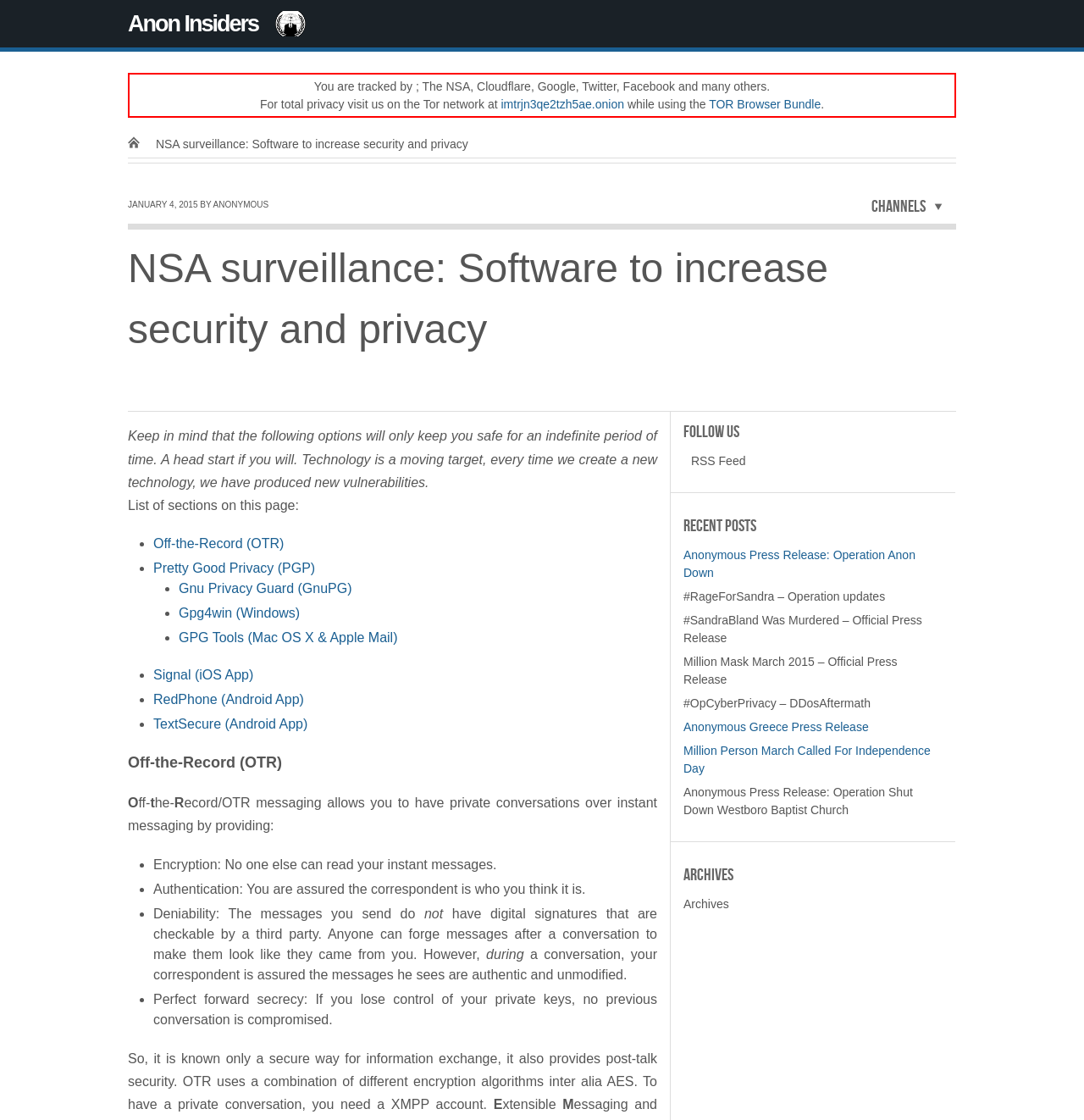Utilize the details in the image to give a detailed response to the question: What is the purpose of the XMPP account?

According to the webpage, a XMPP account is needed to have a private conversation using OTR messaging. This is mentioned in the section describing OTR messaging.